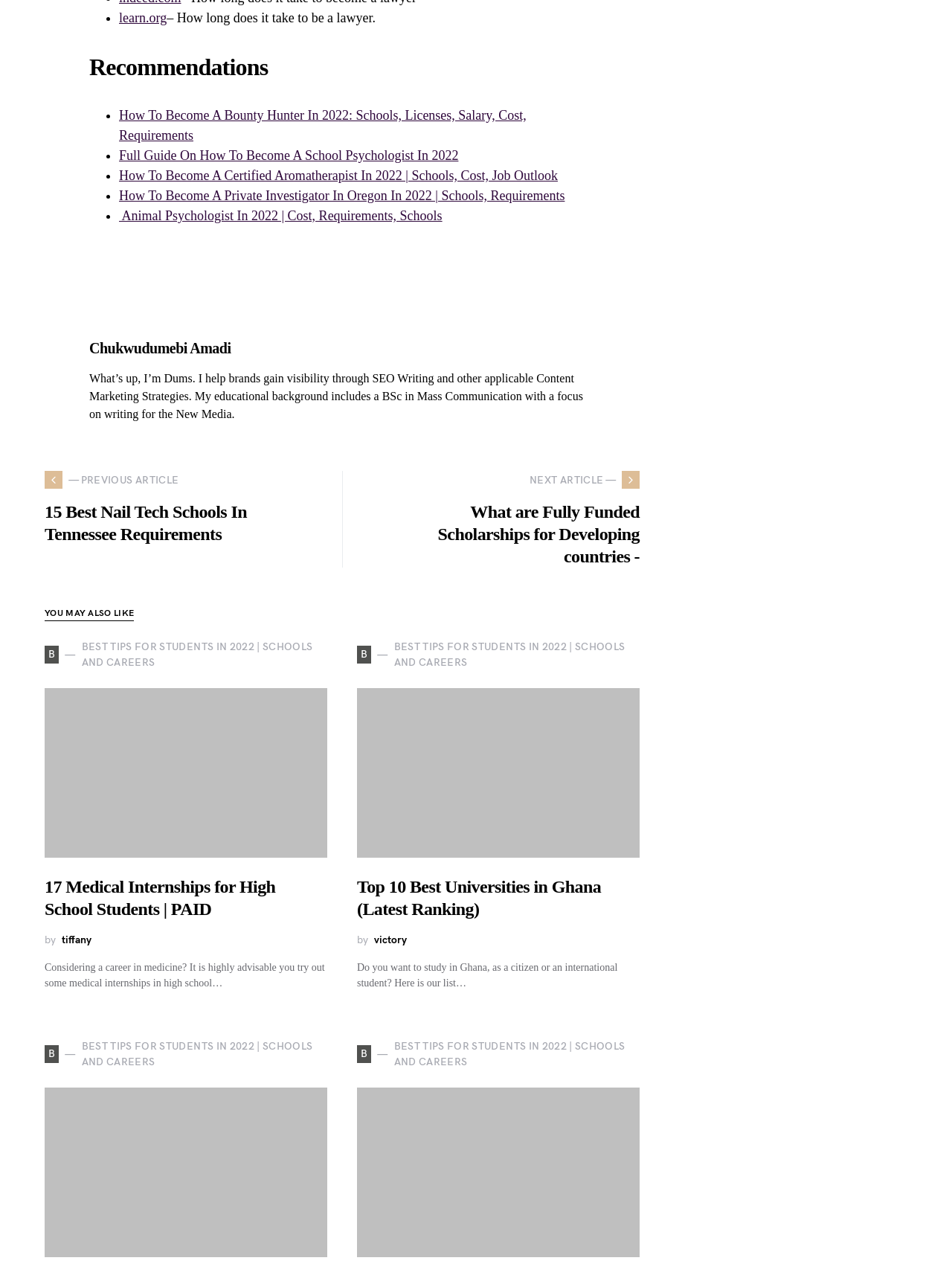Identify the bounding box coordinates for the region of the element that should be clicked to carry out the instruction: "Click on 'How To Become A Bounty Hunter In 2022: Schools, Licenses, Salary, Cost, Requirements'". The bounding box coordinates should be four float numbers between 0 and 1, i.e., [left, top, right, bottom].

[0.125, 0.084, 0.553, 0.112]